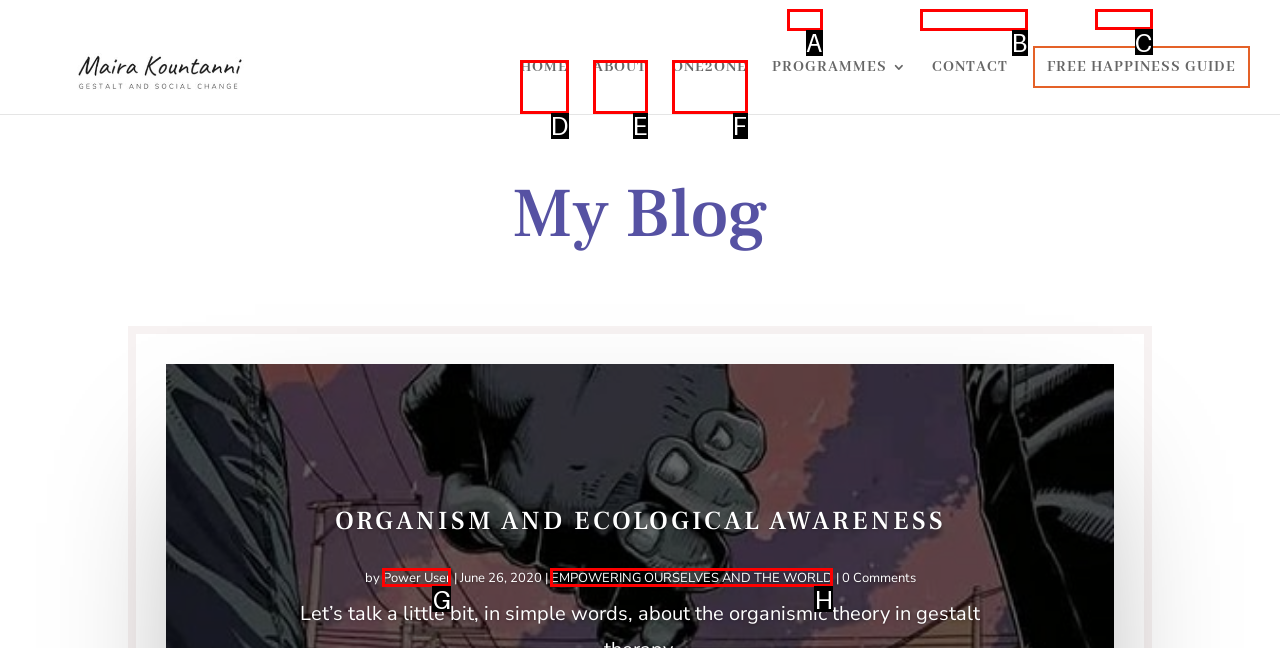Determine which option you need to click to execute the following task: Click on the 'What Is Experiential Graphic Design and Its Significance?' link. Provide your answer as a single letter.

None